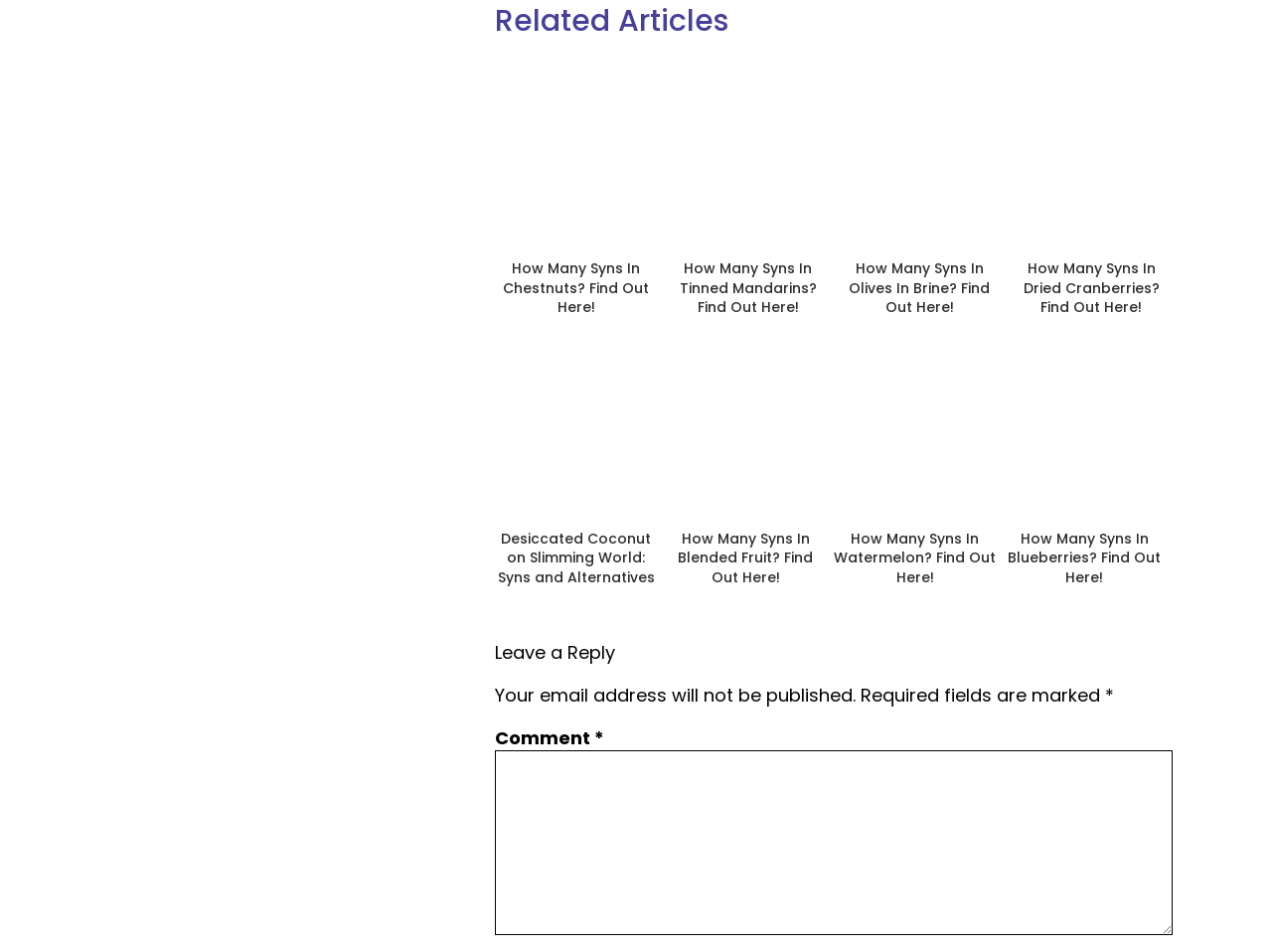Respond to the question with just a single word or phrase: 
What is the purpose of the textbox at the bottom?

Leave a comment